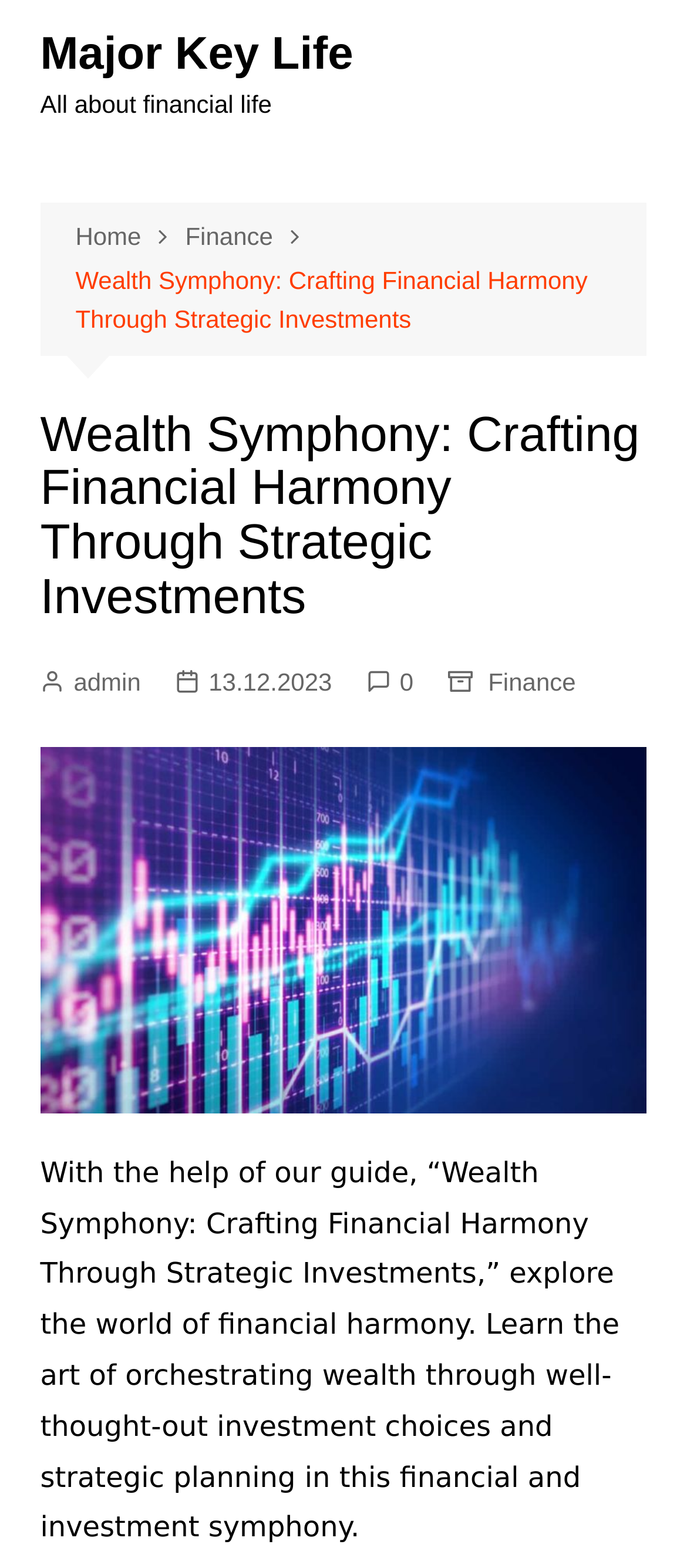Please find and generate the text of the main header of the webpage.

Wealth Symphony: Crafting Financial Harmony Through Strategic Investments